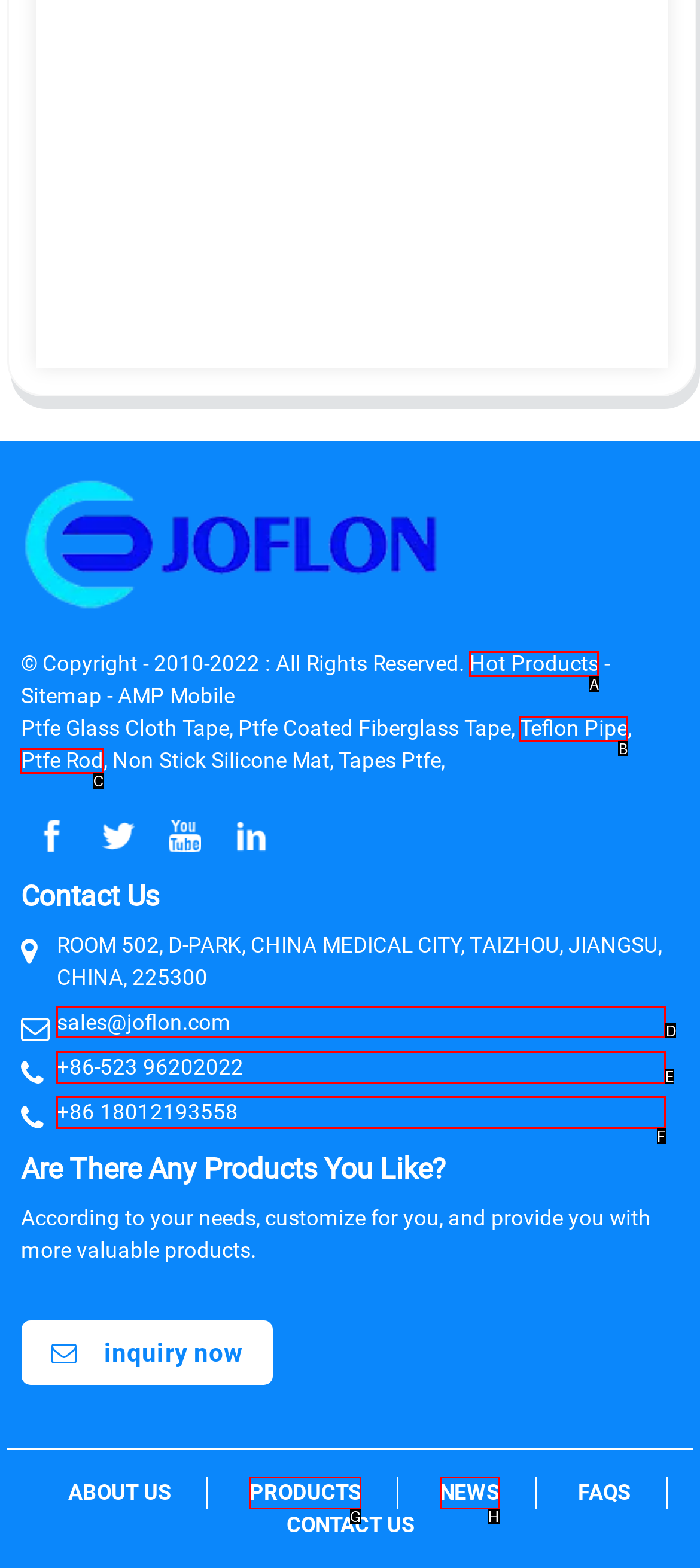Select the letter of the UI element you need to click to complete this task: Contact us through sales@joflon.com.

D